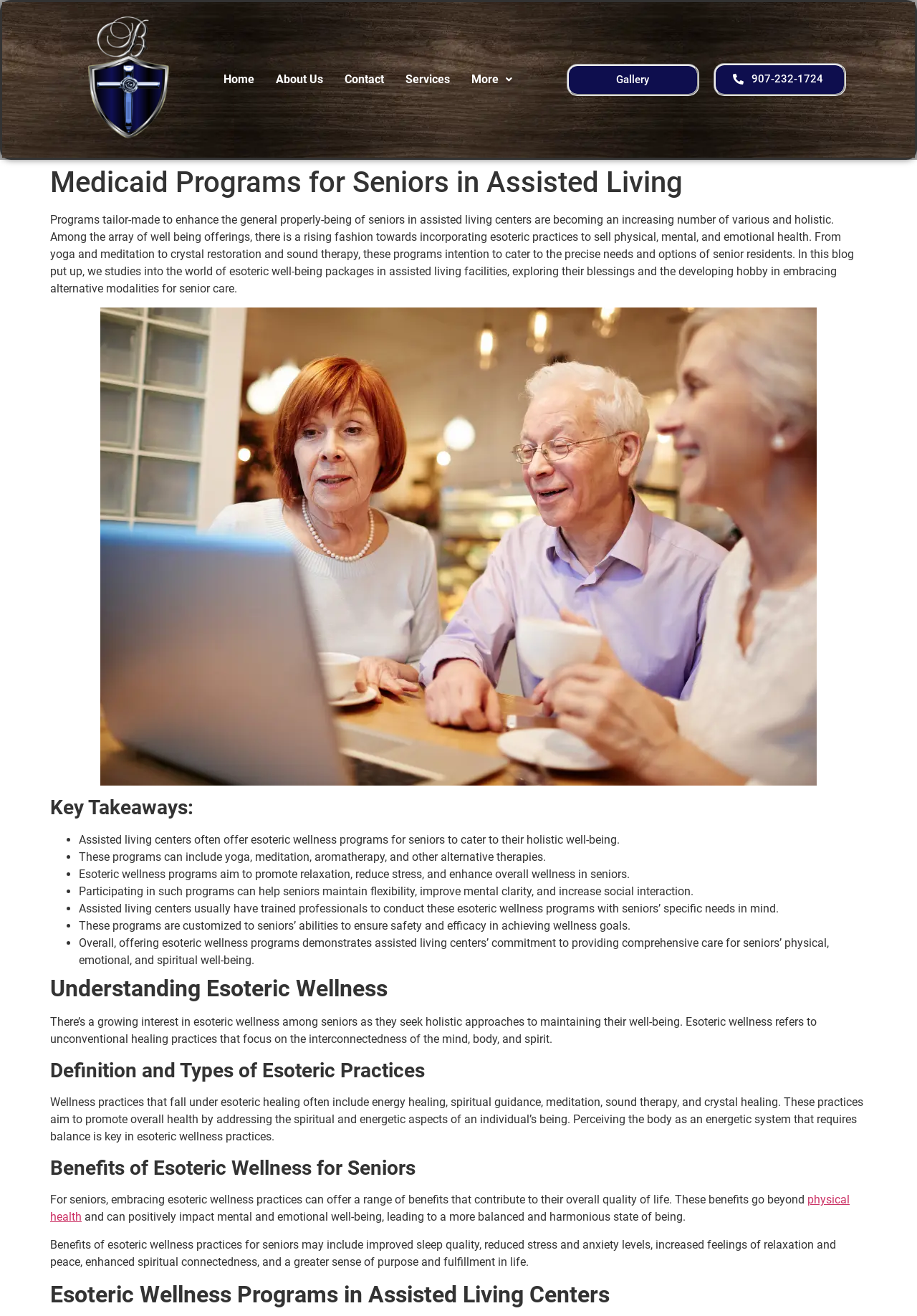What type of professionals conduct esoteric wellness programs in assisted living centers? Refer to the image and provide a one-word or short phrase answer.

Trained professionals